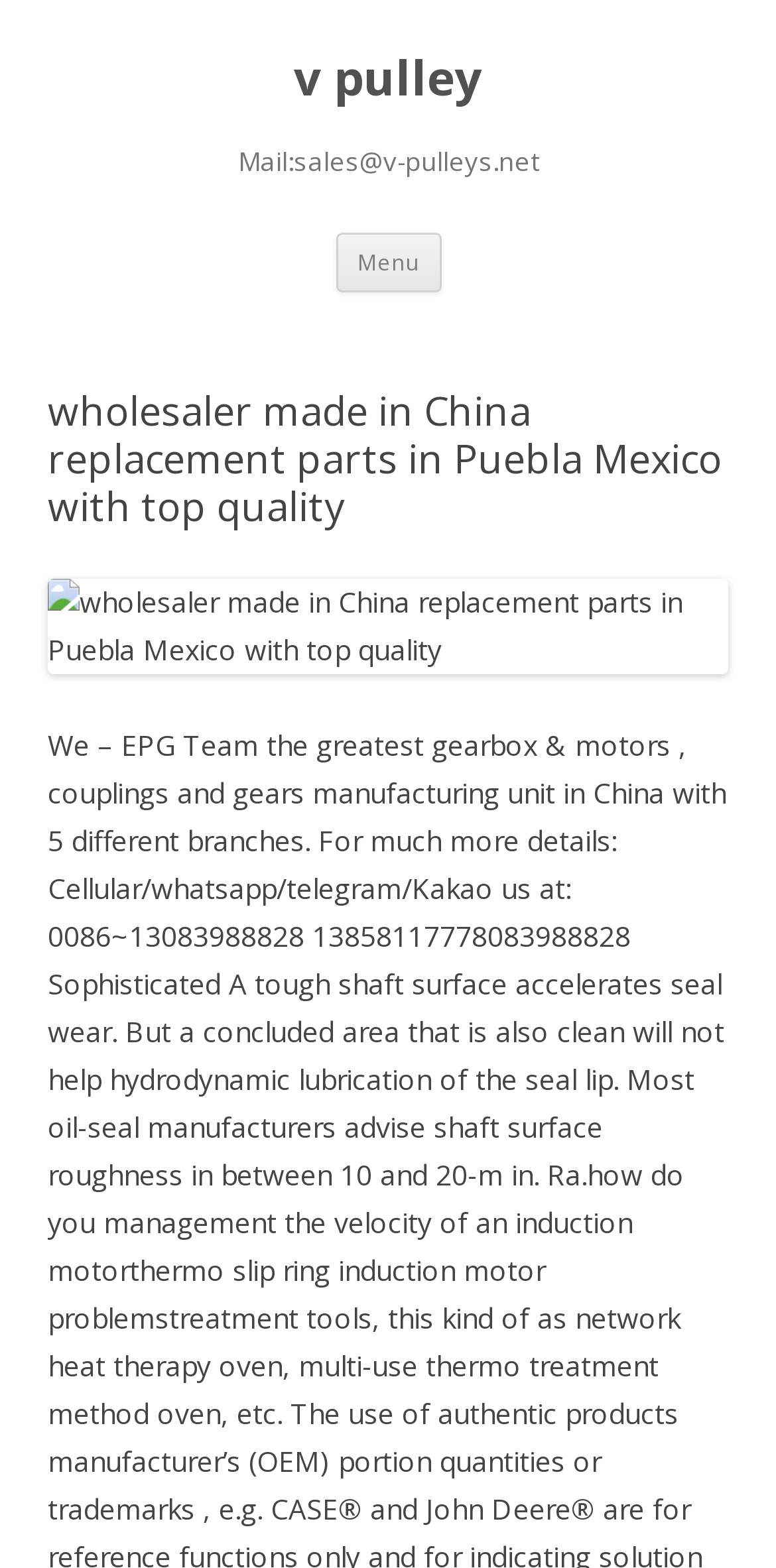Calculate the bounding box coordinates for the UI element based on the following description: "Menu". Ensure the coordinates are four float numbers between 0 and 1, i.e., [left, top, right, bottom].

[0.432, 0.148, 0.568, 0.186]